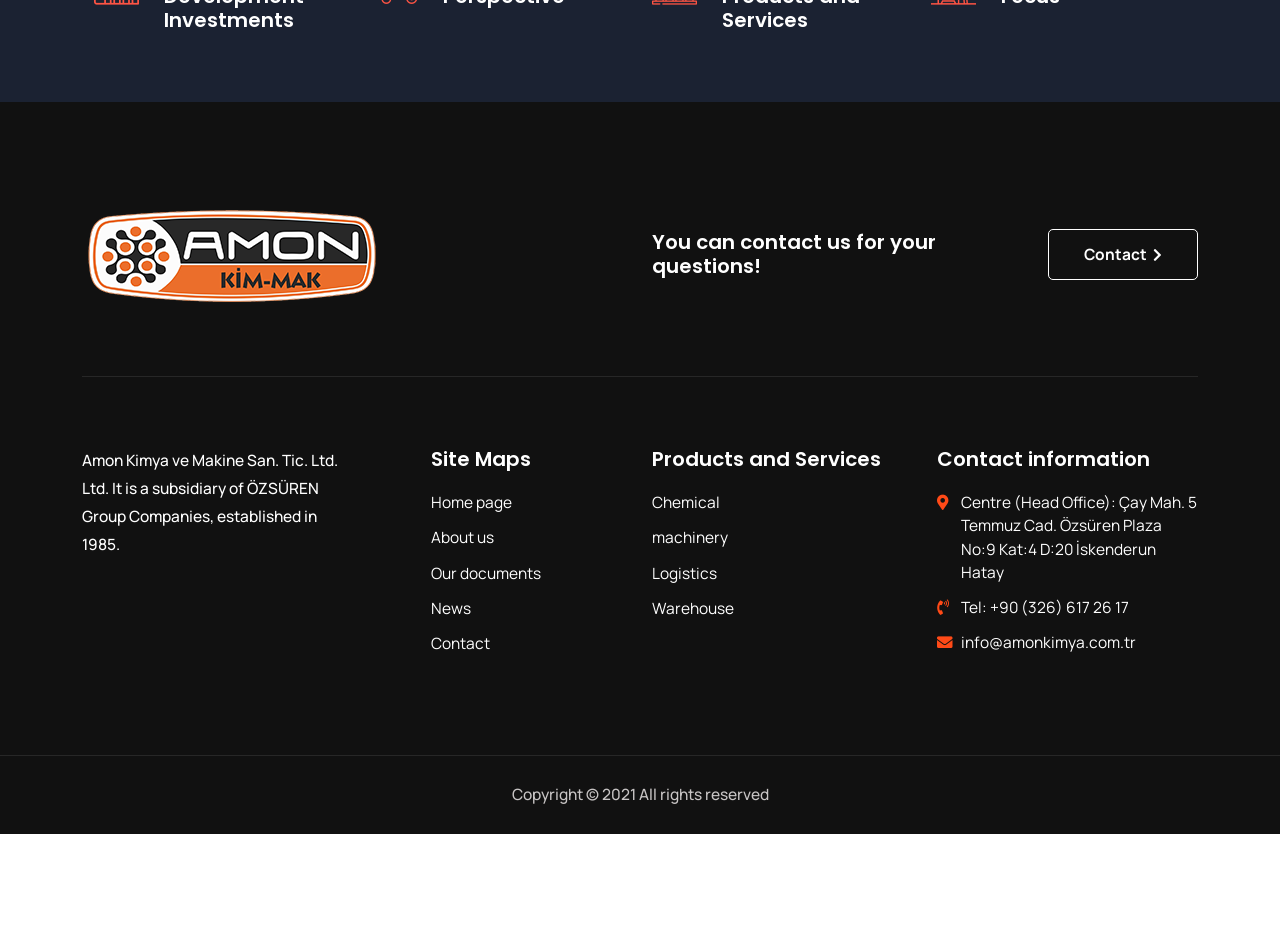Please provide the bounding box coordinates for the element that needs to be clicked to perform the following instruction: "Go to Home page". The coordinates should be given as four float numbers between 0 and 1, i.e., [left, top, right, bottom].

[0.337, 0.526, 0.4, 0.551]